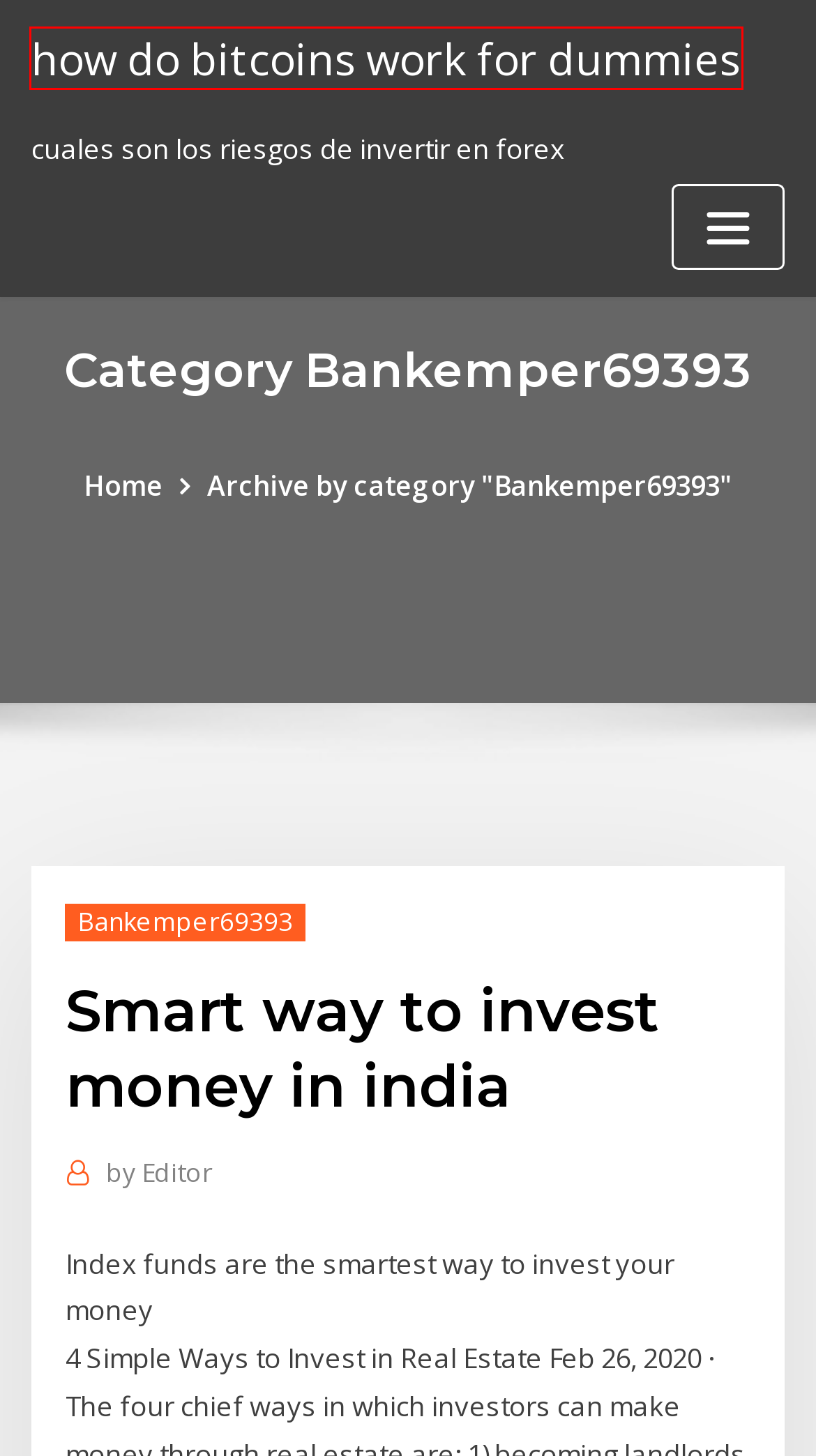Given a screenshot of a webpage with a red rectangle bounding box around a UI element, select the best matching webpage description for the new webpage that appears after clicking the highlighted element. The candidate descriptions are:
A. Super vpn gratuit vpn client دانلود
B. Bankemper69393 - bestbtcxhpojcwx.netlify.app
C. Dream 11 app download
D. how do bitcoins work for dummies - bestbtcxhpojcwx.netlify.app
E. Vizio chromecast how to download apps
F. S5 missing files in download folder
G. Télécharger le solitaire gratuit en français
H. Pdf files downloading as files

D